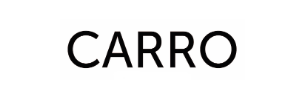What is the primary focus of the webpage?
Using the information presented in the image, please offer a detailed response to the question.

The webpage is focused on providing tips and guidance for crafting memorable wedding speeches, as indicated by the context in which the CARRO logo is displayed.